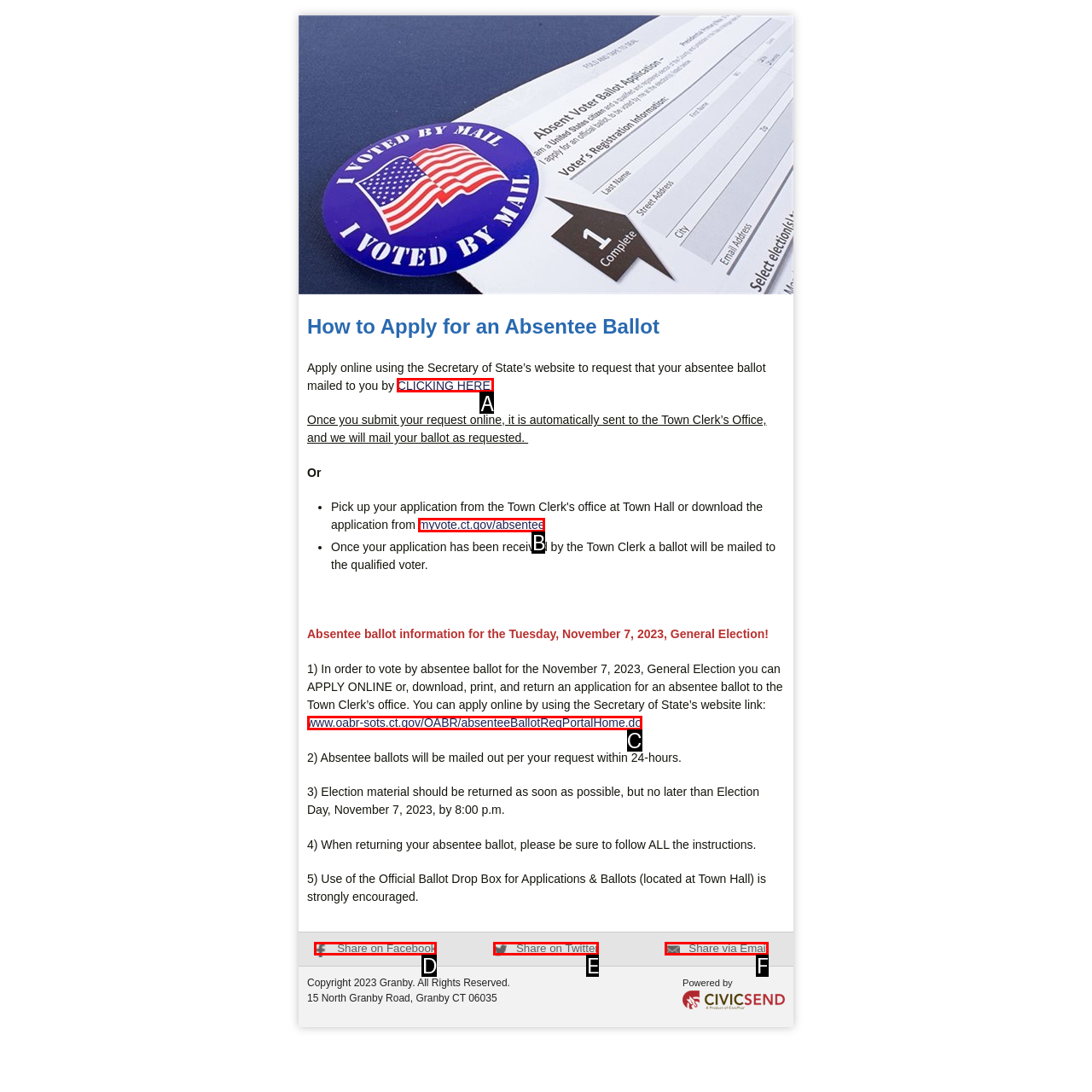Tell me which one HTML element best matches the description: CLICKING HERE
Answer with the option's letter from the given choices directly.

A